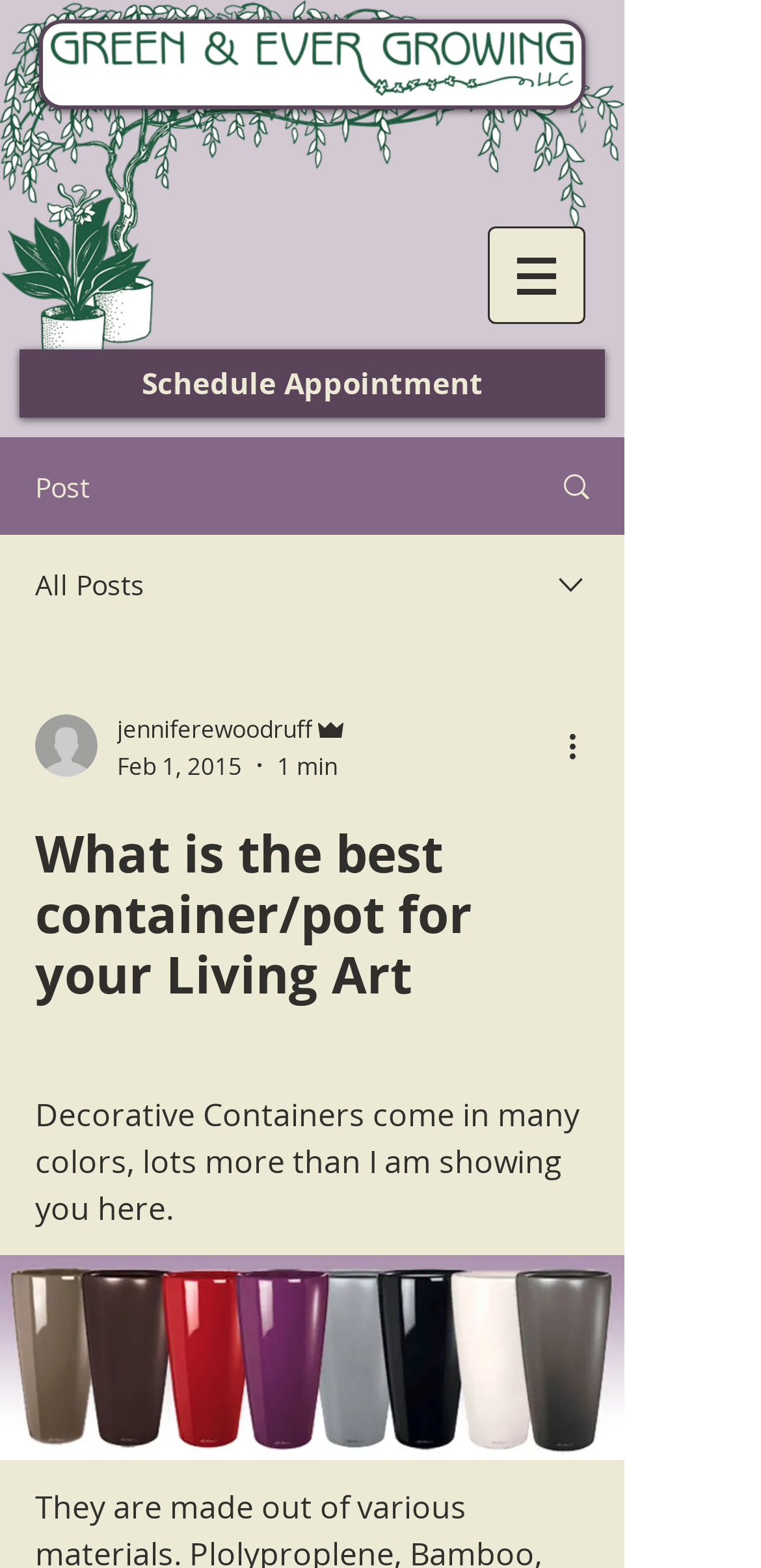What is the name of the office location?
Use the information from the image to give a detailed answer to the question.

I found the answer by looking at the link 'denver office plants' which is a child element of 'Green & Ever Growing' and has an image with the same name. This suggests that the office location is Denver.